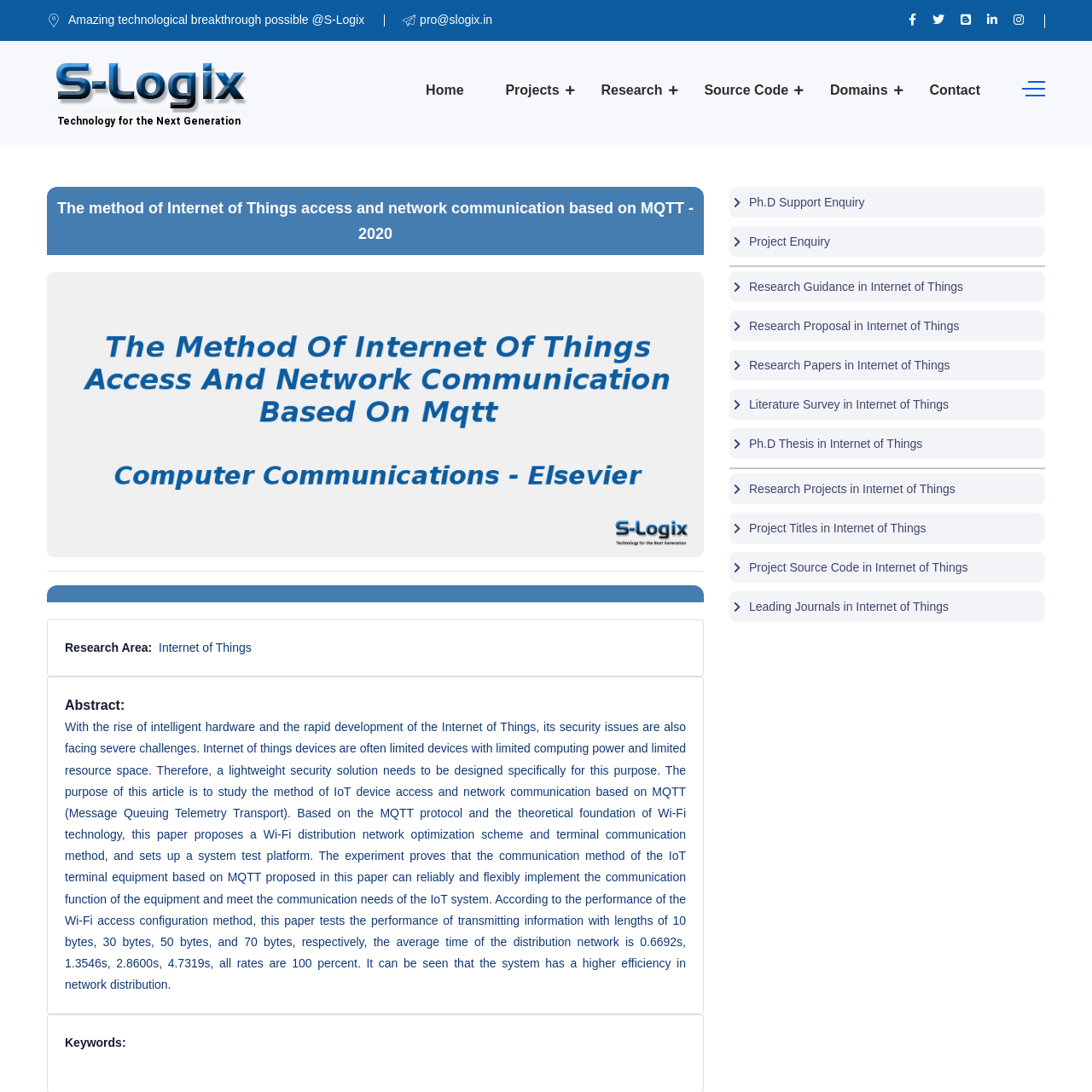What does the logo of S-Logix symbolize?
Focus on the area within the red boundary in the image and answer the question with one word or a short phrase.

Innovation and advancement